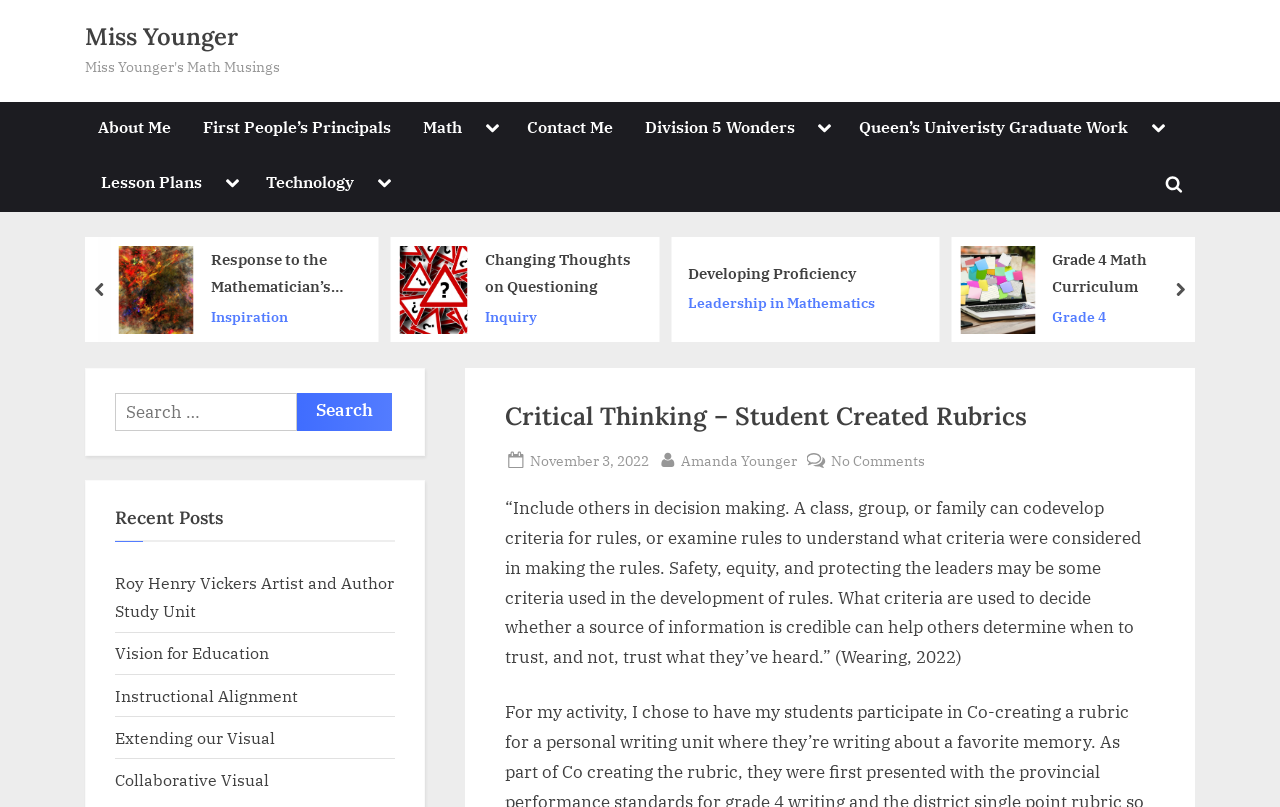Answer the question in one word or a short phrase:
What is the name of the website owner?

Miss Younger